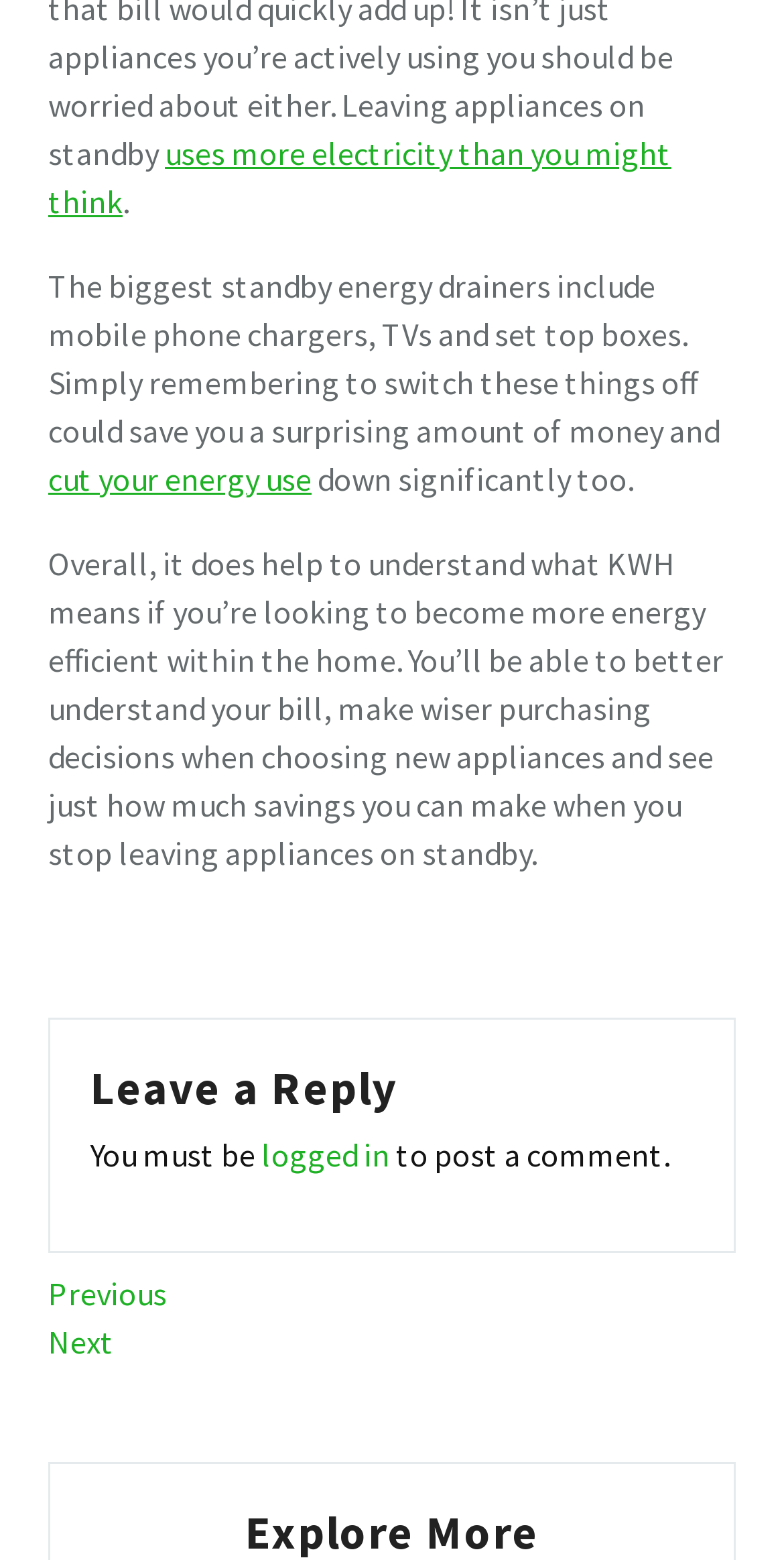Could you please study the image and provide a detailed answer to the question:
What are the navigation options available?

The navigation options available on the webpage are related to 'Posts', with links to 'Previous Post' and 'Next Post', indicating that the webpage is part of a blog or a series of posts.